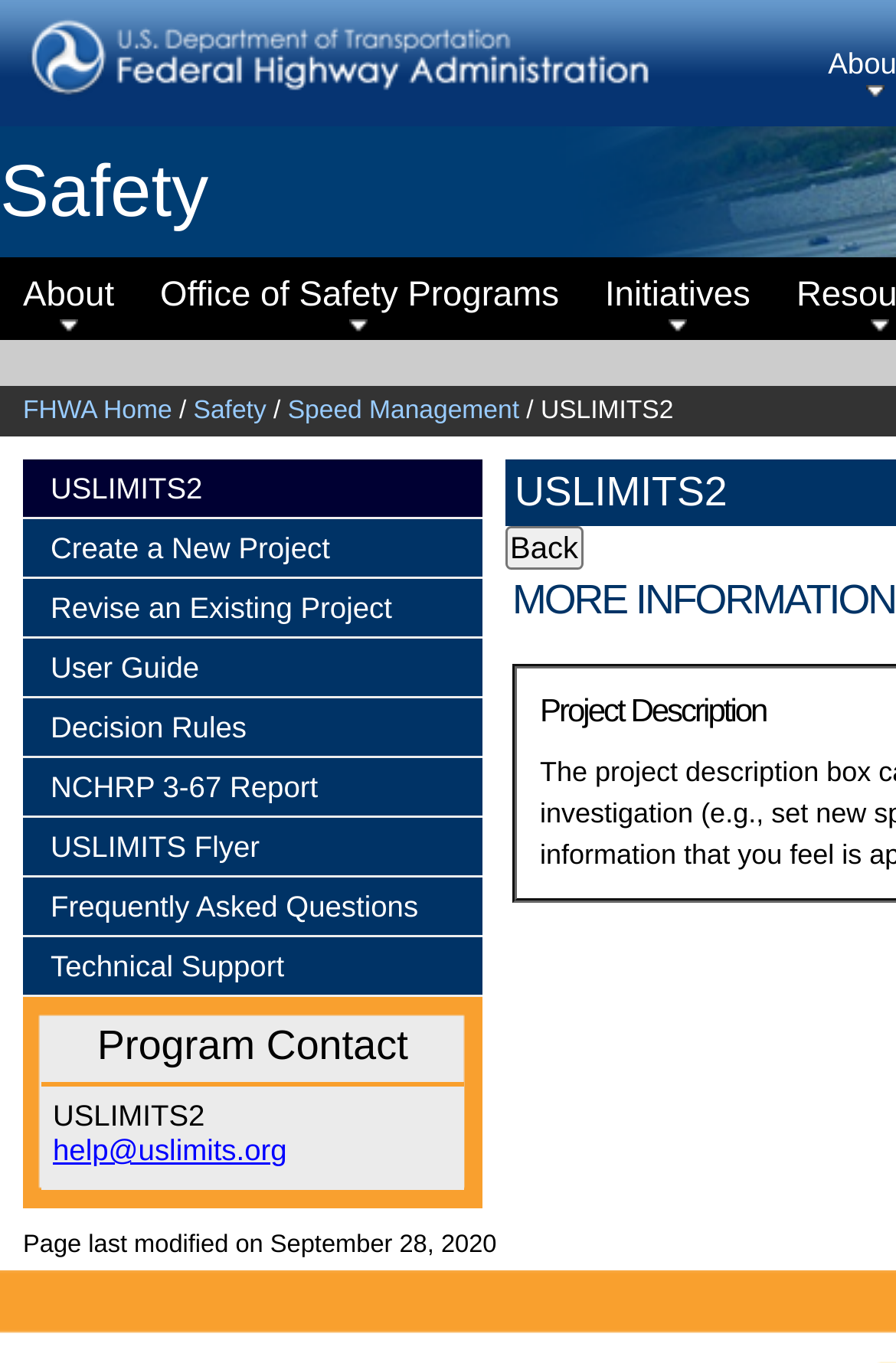When was the webpage last modified?
Offer a detailed and full explanation in response to the question.

The answer can be found by looking at the bottom of the webpage, which displays the text 'Page last modified on September 28, 2020'.